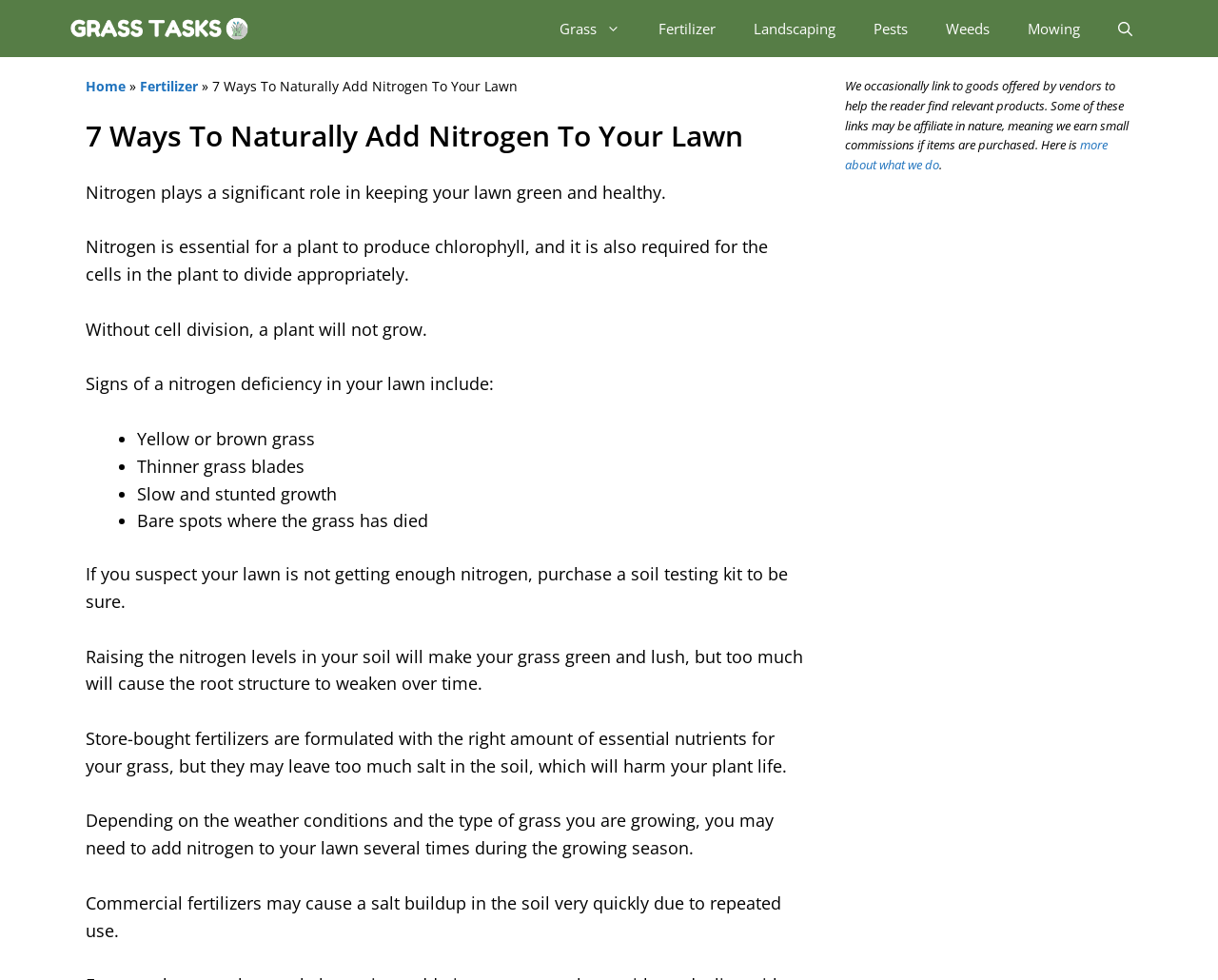Please identify the bounding box coordinates of the area that needs to be clicked to follow this instruction: "Go to the 'Fertilizer' page".

[0.525, 0.0, 0.603, 0.058]